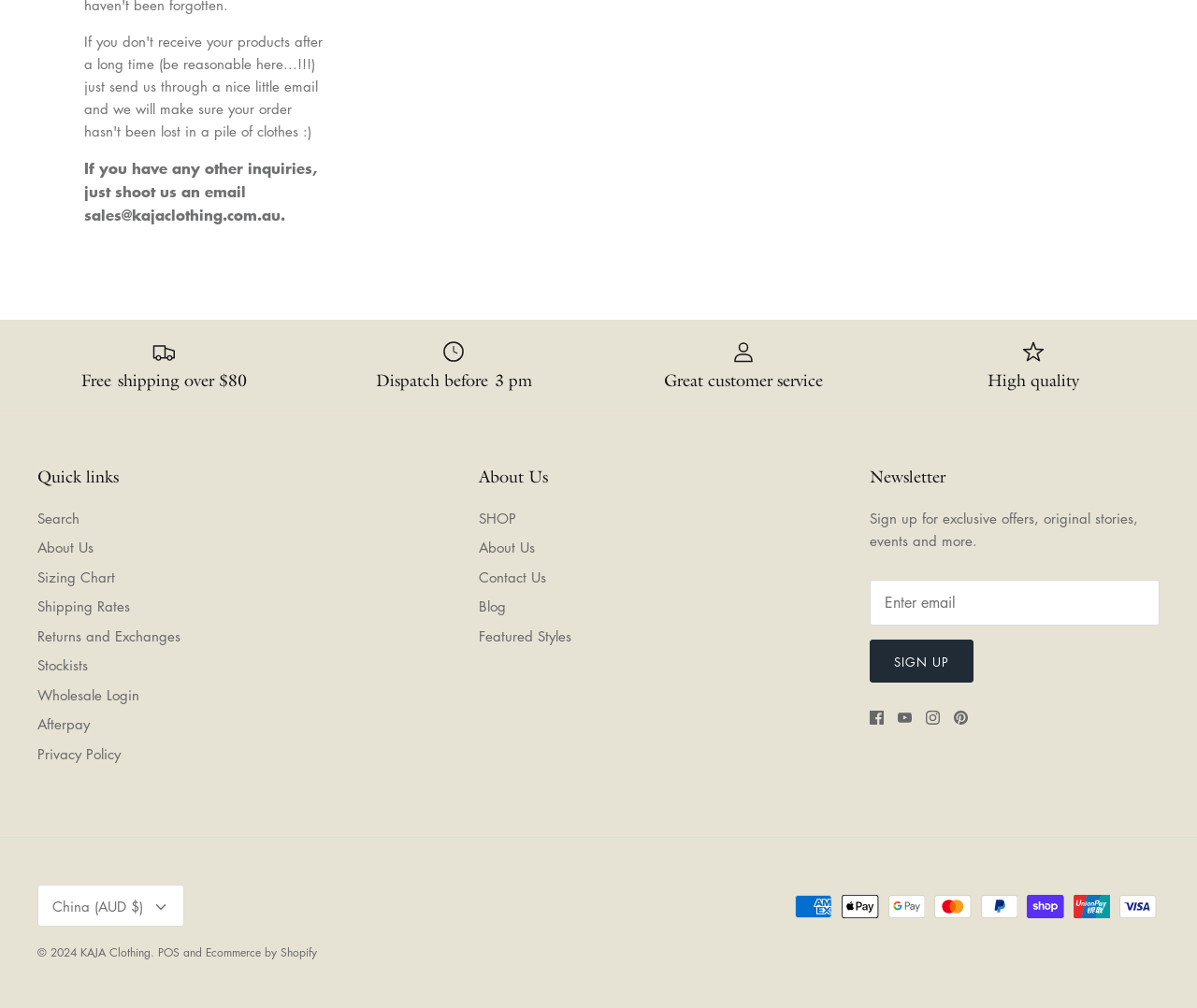Identify the bounding box coordinates of the clickable region necessary to fulfill the following instruction: "Check the shipping rates". The bounding box coordinates should be four float numbers between 0 and 1, i.e., [left, top, right, bottom].

[0.031, 0.592, 0.109, 0.611]